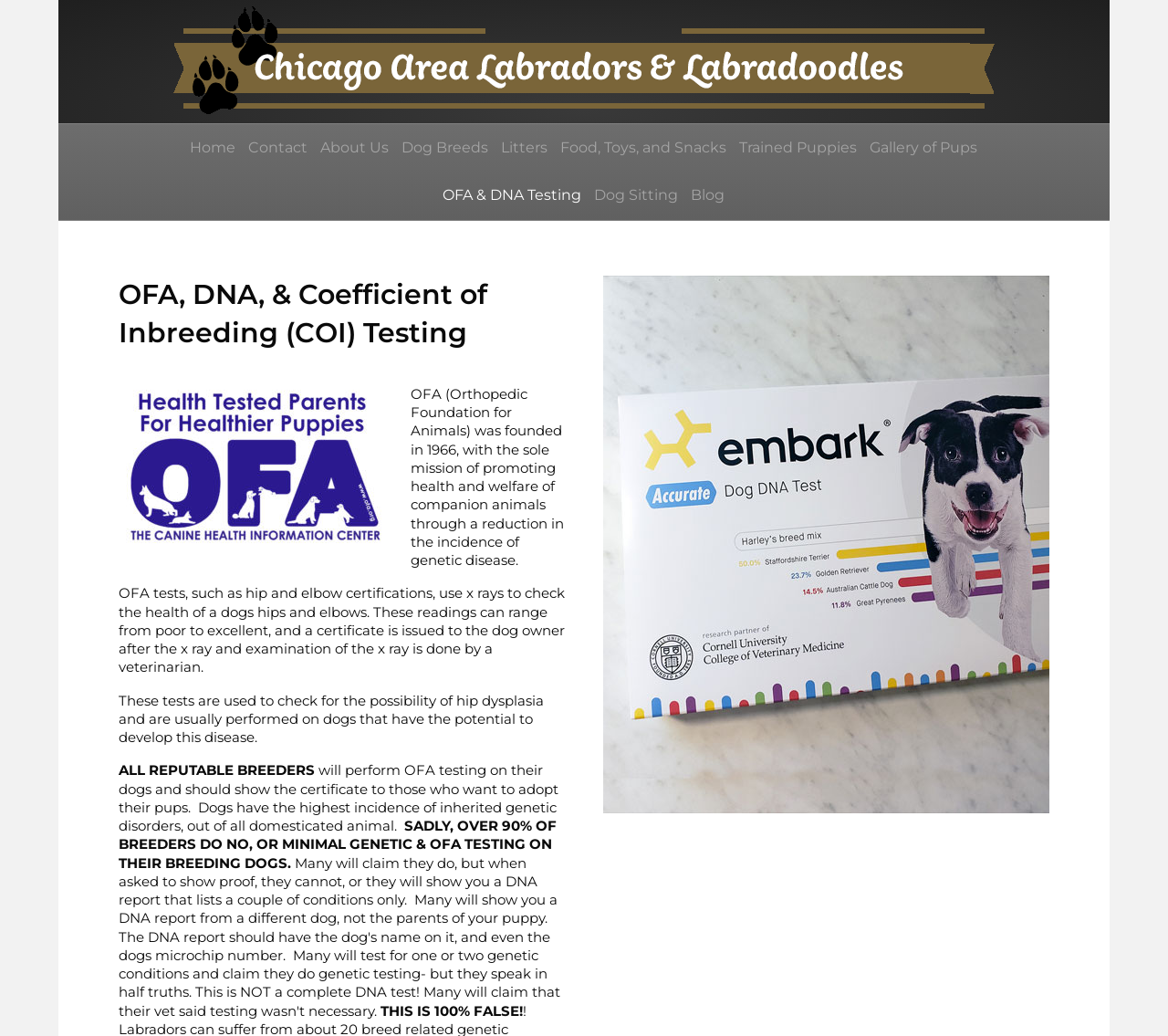Predict the bounding box coordinates of the area that should be clicked to accomplish the following instruction: "Click the 'Home' link". The bounding box coordinates should consist of four float numbers between 0 and 1, i.e., [left, top, right, bottom].

[0.159, 0.12, 0.206, 0.166]